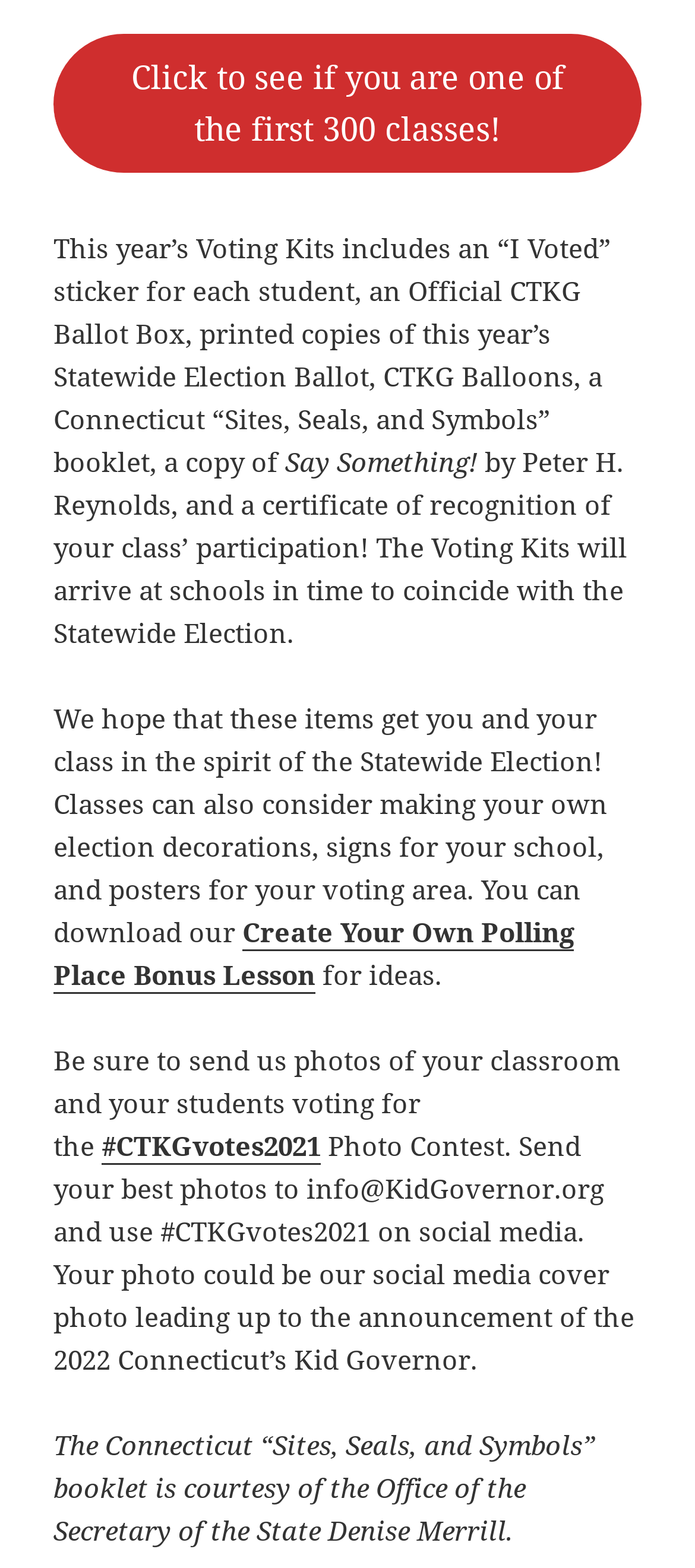Please reply with a single word or brief phrase to the question: 
Who provided the 'Sites, Seals, and Symbols' booklet?

Office of the Secretary of the State